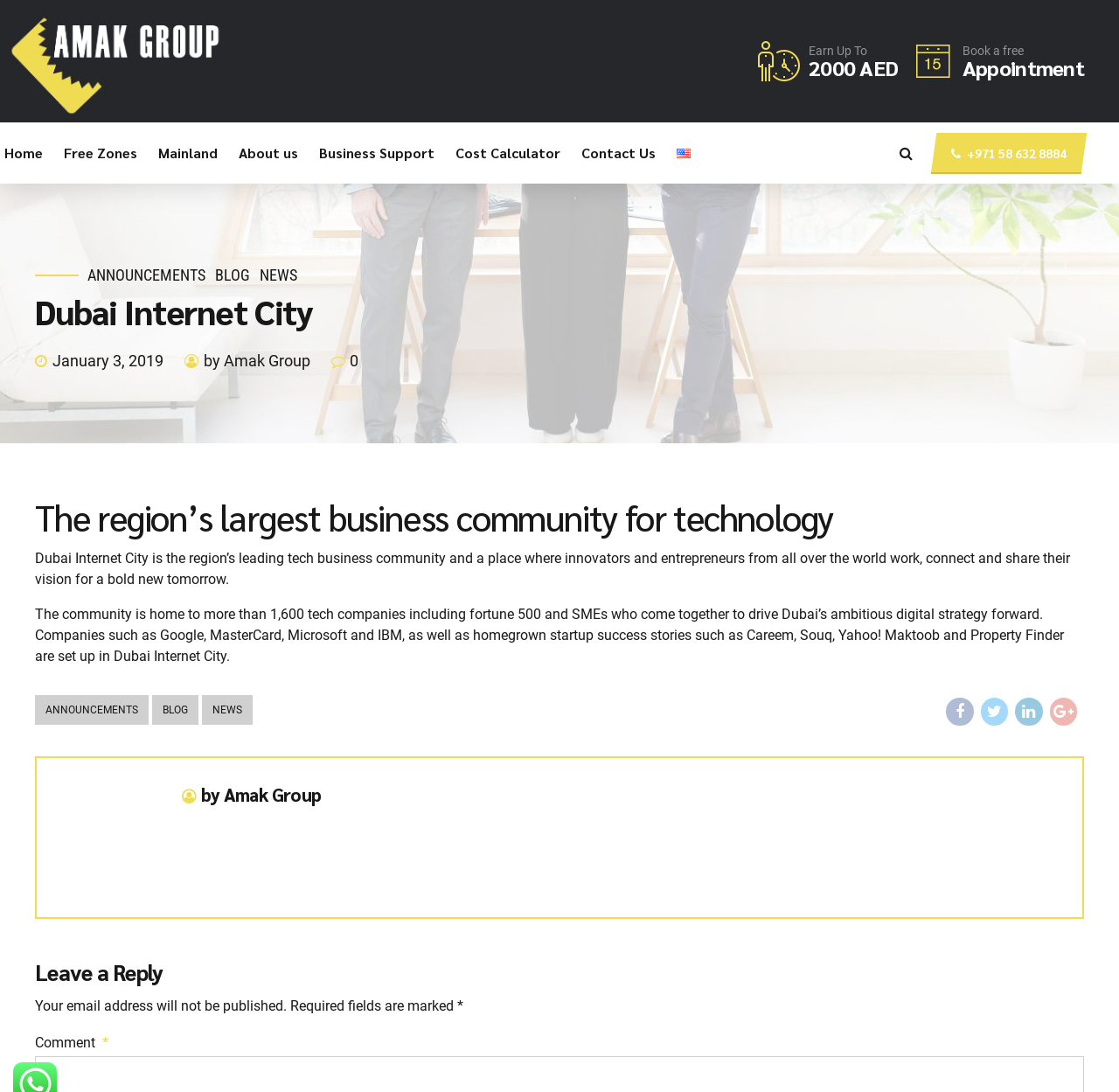Please find the bounding box coordinates of the element that you should click to achieve the following instruction: "Call the phone number". The coordinates should be presented as four float numbers between 0 and 1: [left, top, right, bottom].

[0.834, 0.122, 0.969, 0.159]